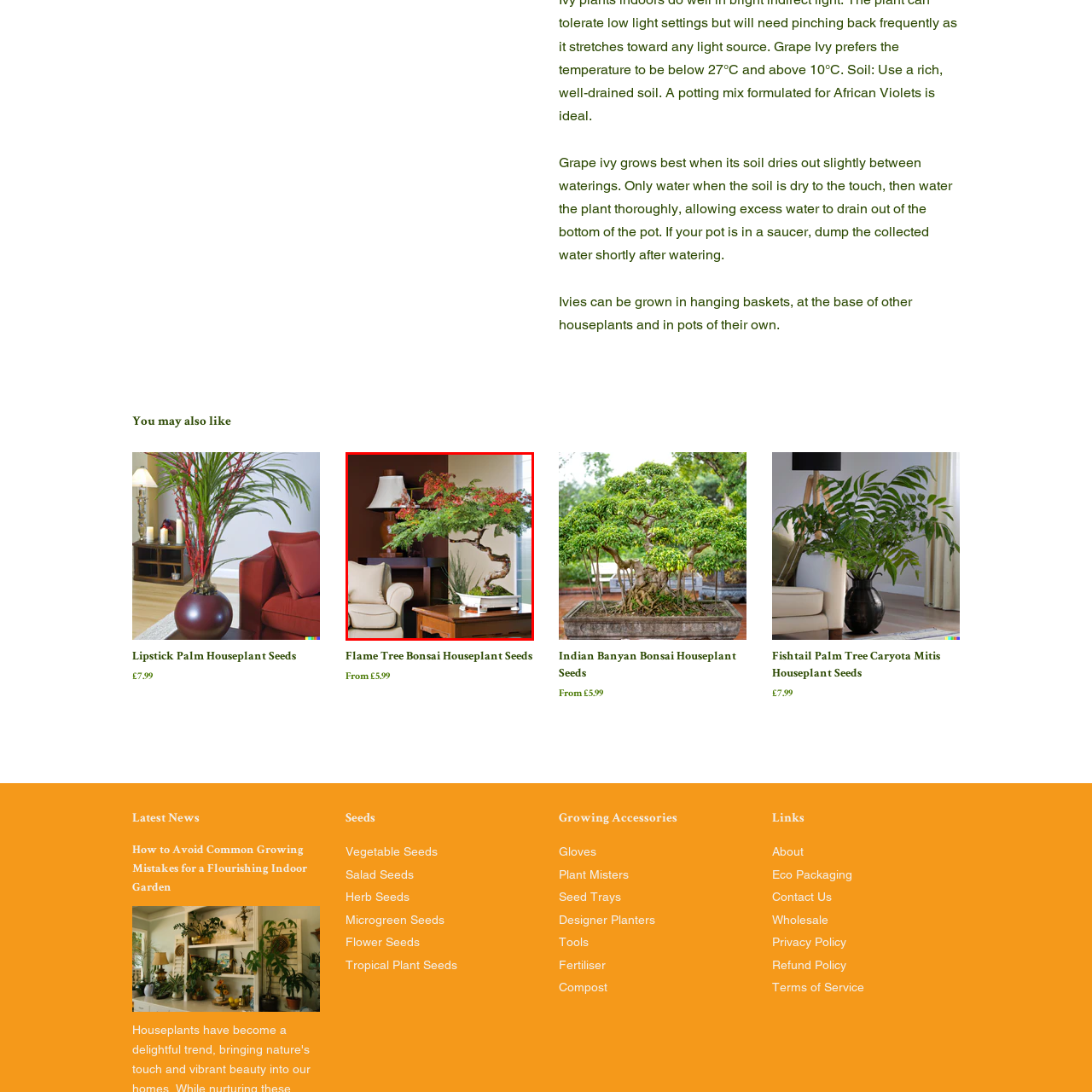What is the primary purpose of having this houseplant?
Carefully examine the image highlighted by the red bounding box and provide a detailed answer to the question.

According to the caption, this Flame Tree Bonsai can enhance any home decor with its unique aesthetic appeal, implying that its primary purpose is to bring a touch of nature indoors and beautify the living space.